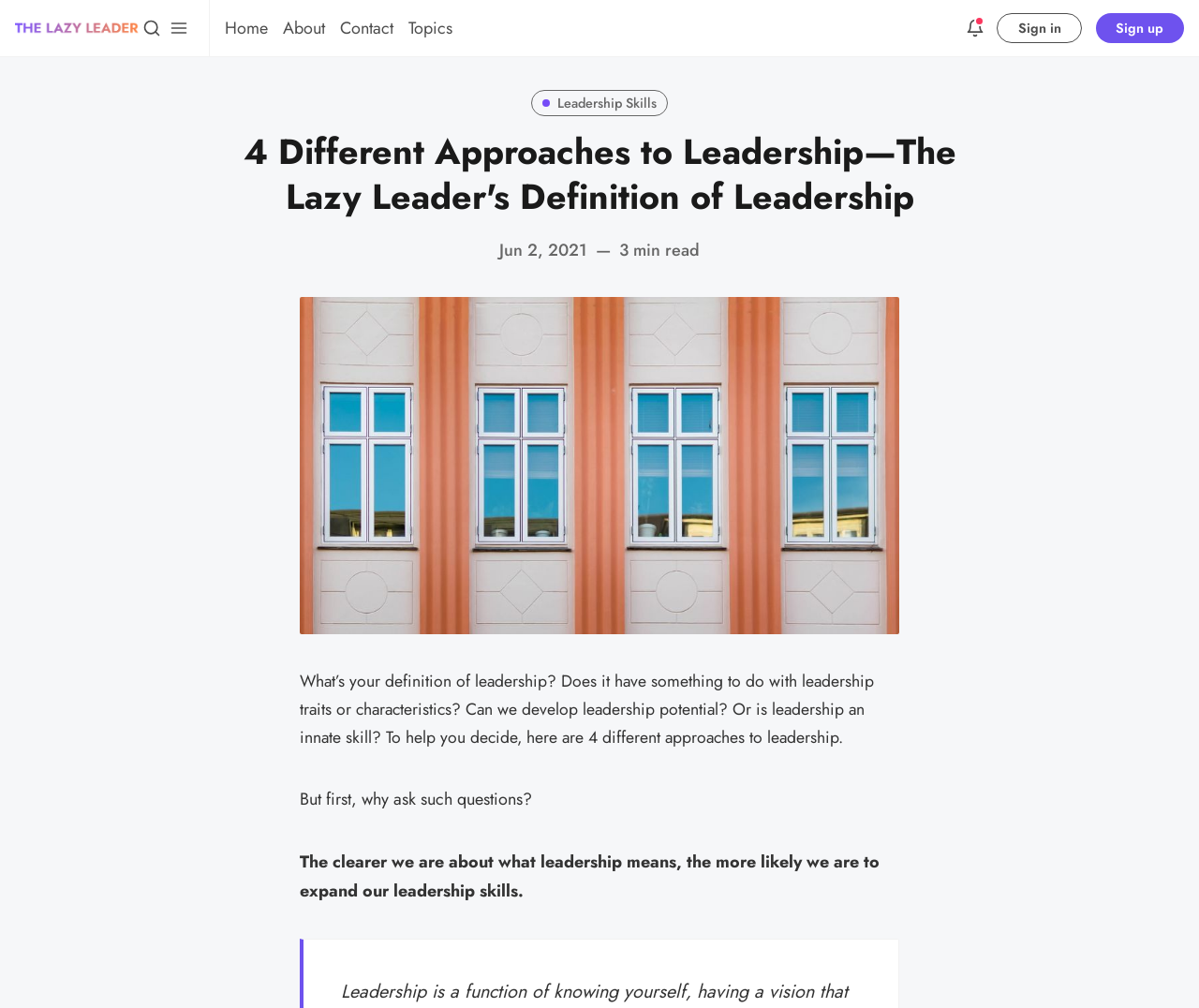What is the name of the website?
Please answer the question with a detailed and comprehensive explanation.

I determined the name of the website by looking at the link element with the text 'The Lazy Leader' at the top left corner of the webpage, which is likely to be the website's logo or brand name.